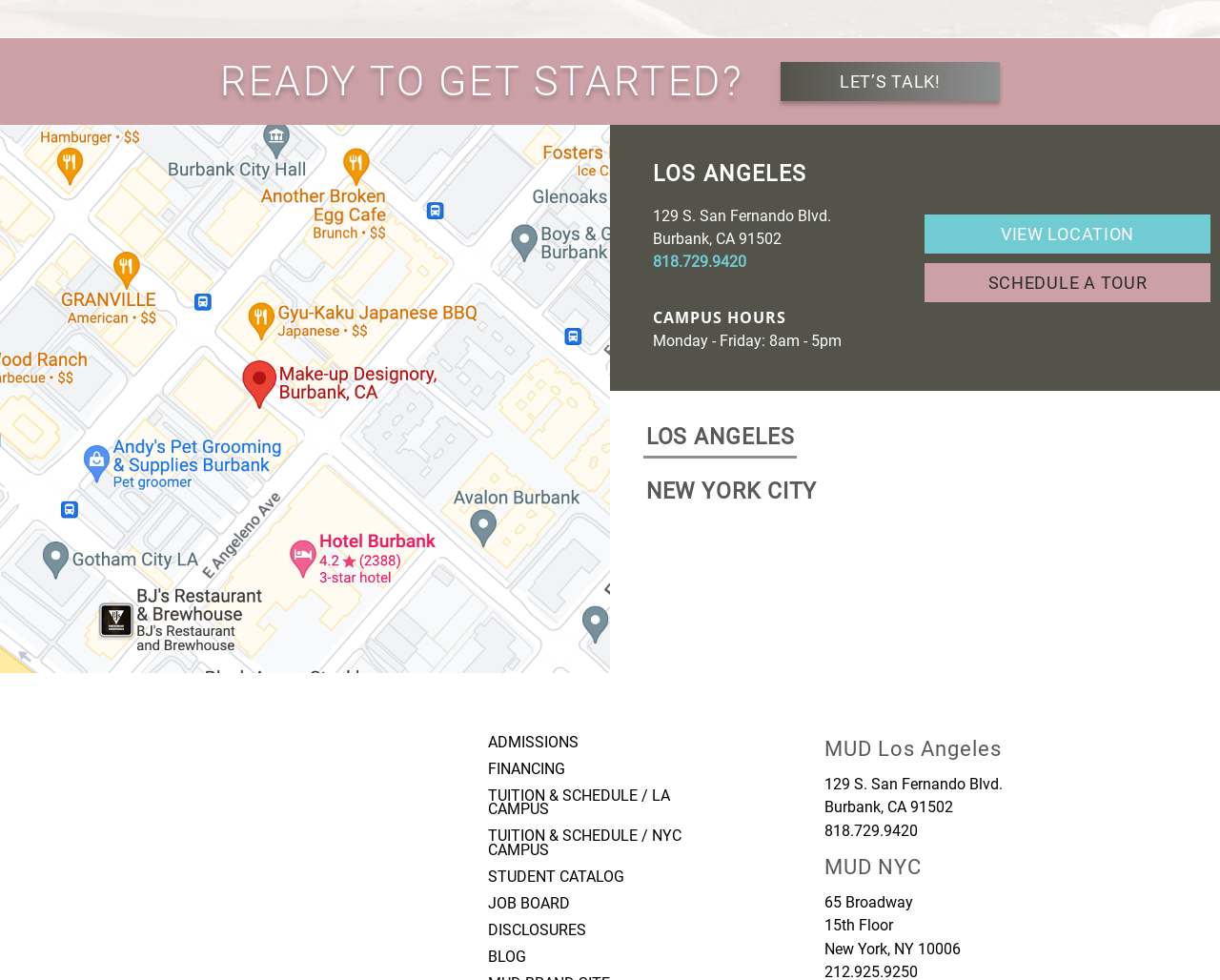Bounding box coordinates are specified in the format (top-left x, top-left y, bottom-right x, bottom-right y). All values are floating point numbers bounded between 0 and 1. Please provide the bounding box coordinate of the region this sentence describes: title="Get Directions to Los Angeles"

[0.0, 0.128, 0.5, 0.687]